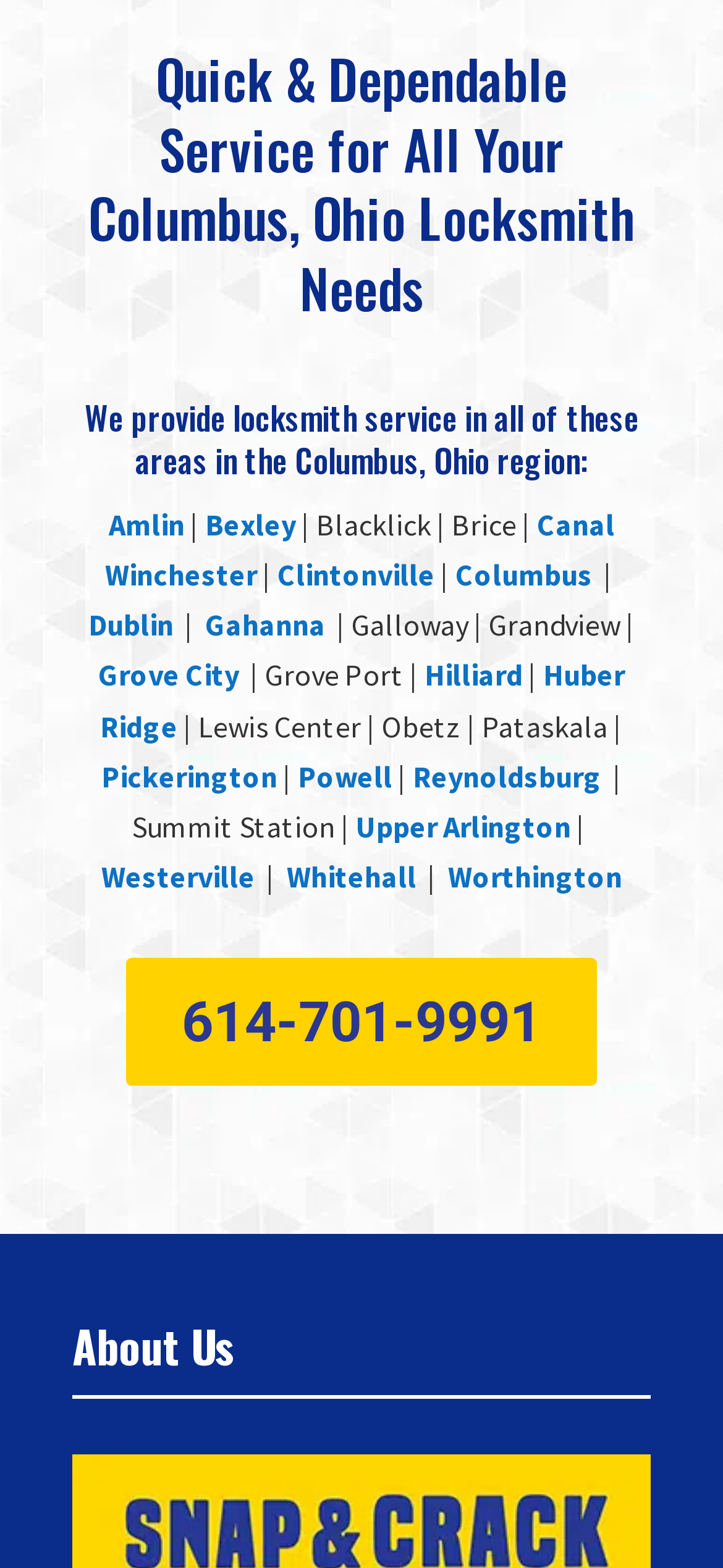Please identify the bounding box coordinates of the region to click in order to complete the given instruction: "Click on the link to Amlin". The coordinates should be four float numbers between 0 and 1, i.e., [left, top, right, bottom].

[0.15, 0.322, 0.255, 0.346]